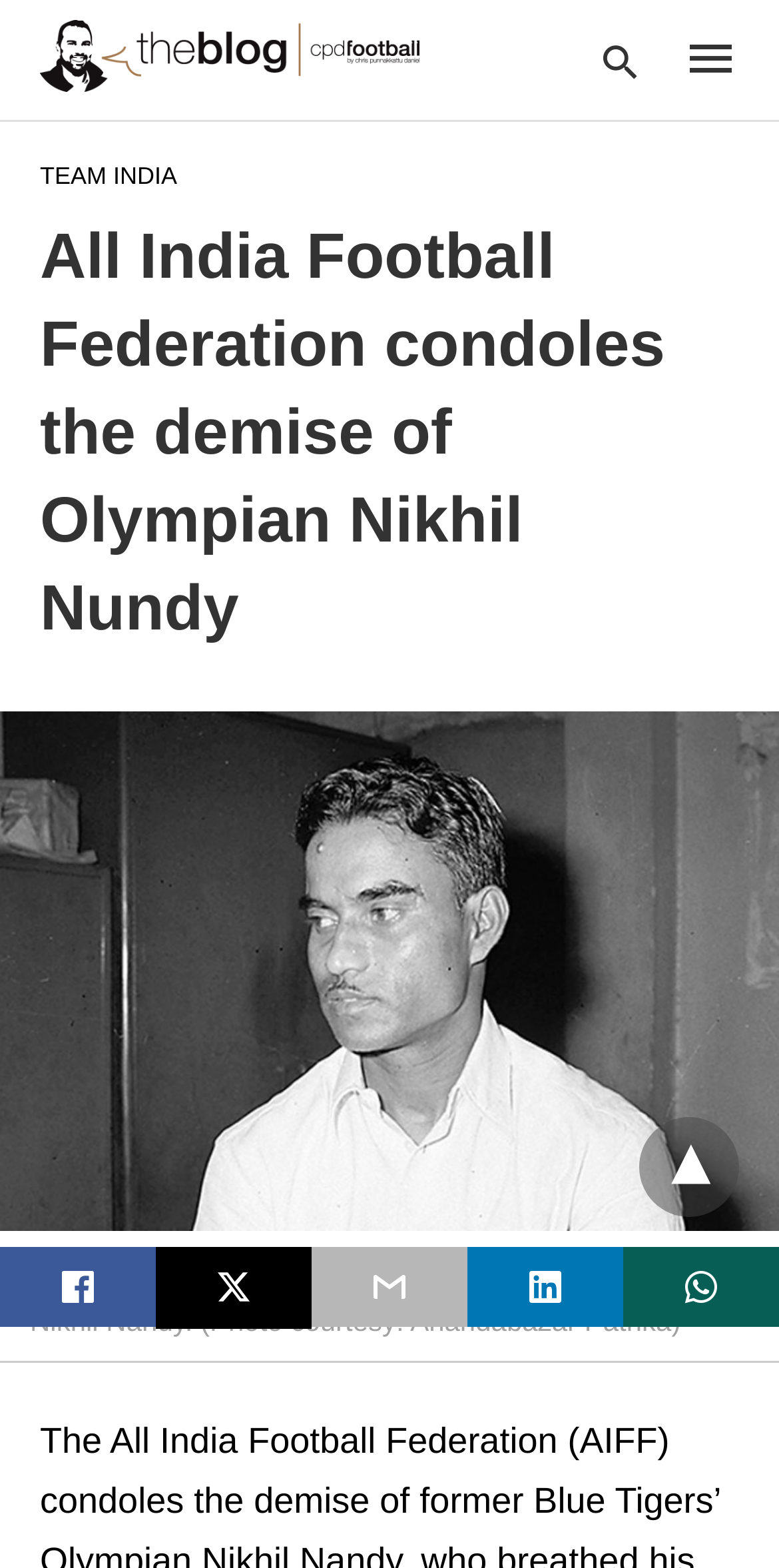Extract the bounding box coordinates for the UI element described as: "title="twitter share"".

[0.2, 0.795, 0.4, 0.847]